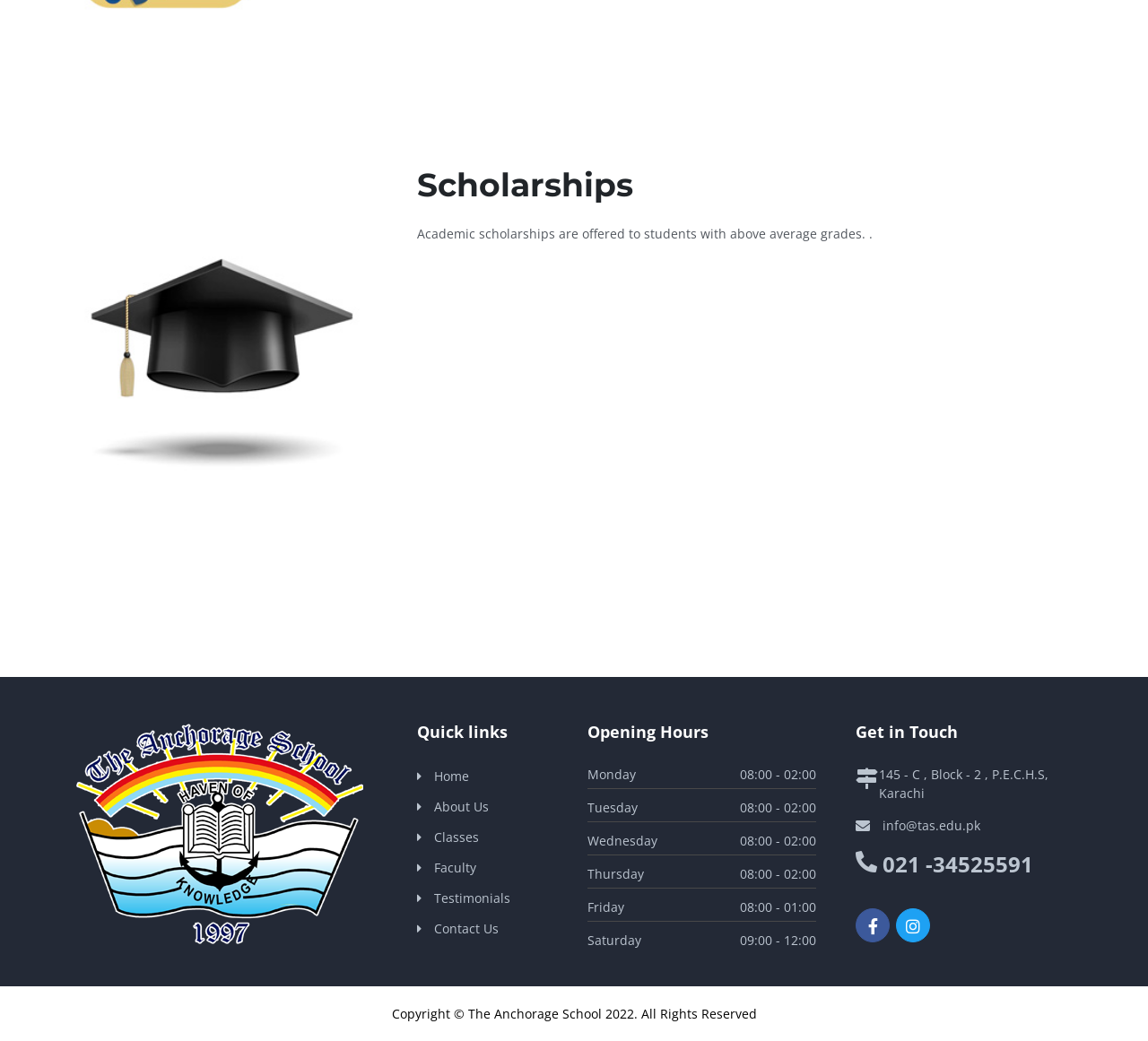What is the address of The Anchorage School?
Refer to the image and provide a detailed answer to the question.

The webpage provides the address of The Anchorage School, which is '145 - C, Block - 2, P.E.C.H.S, Karachi' as specified in the StaticText element.